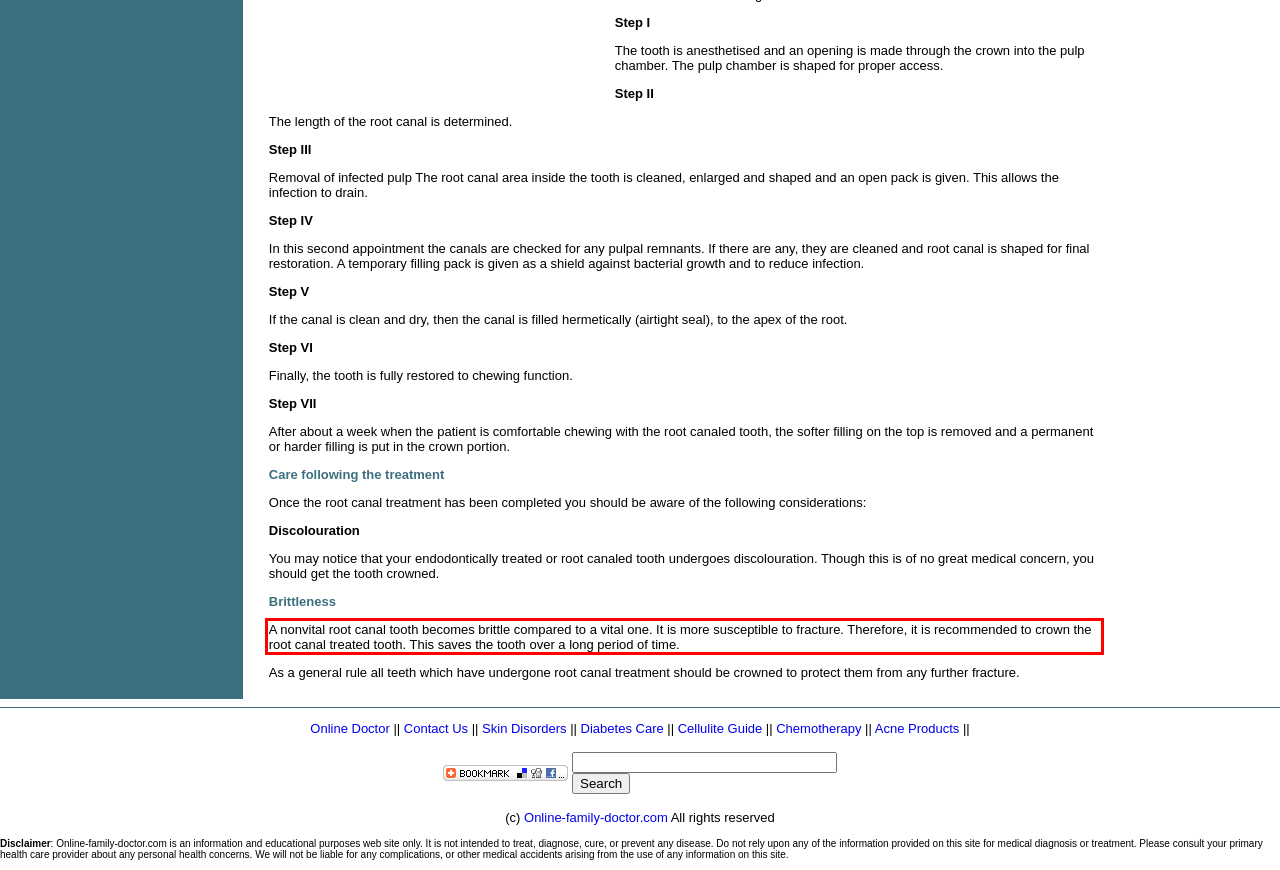Please examine the webpage screenshot and extract the text within the red bounding box using OCR.

A nonvital root canal tooth becomes brittle compared to a vital one. It is more susceptible to fracture. Therefore, it is recommended to crown the root canal treated tooth. This saves the tooth over a long period of time.